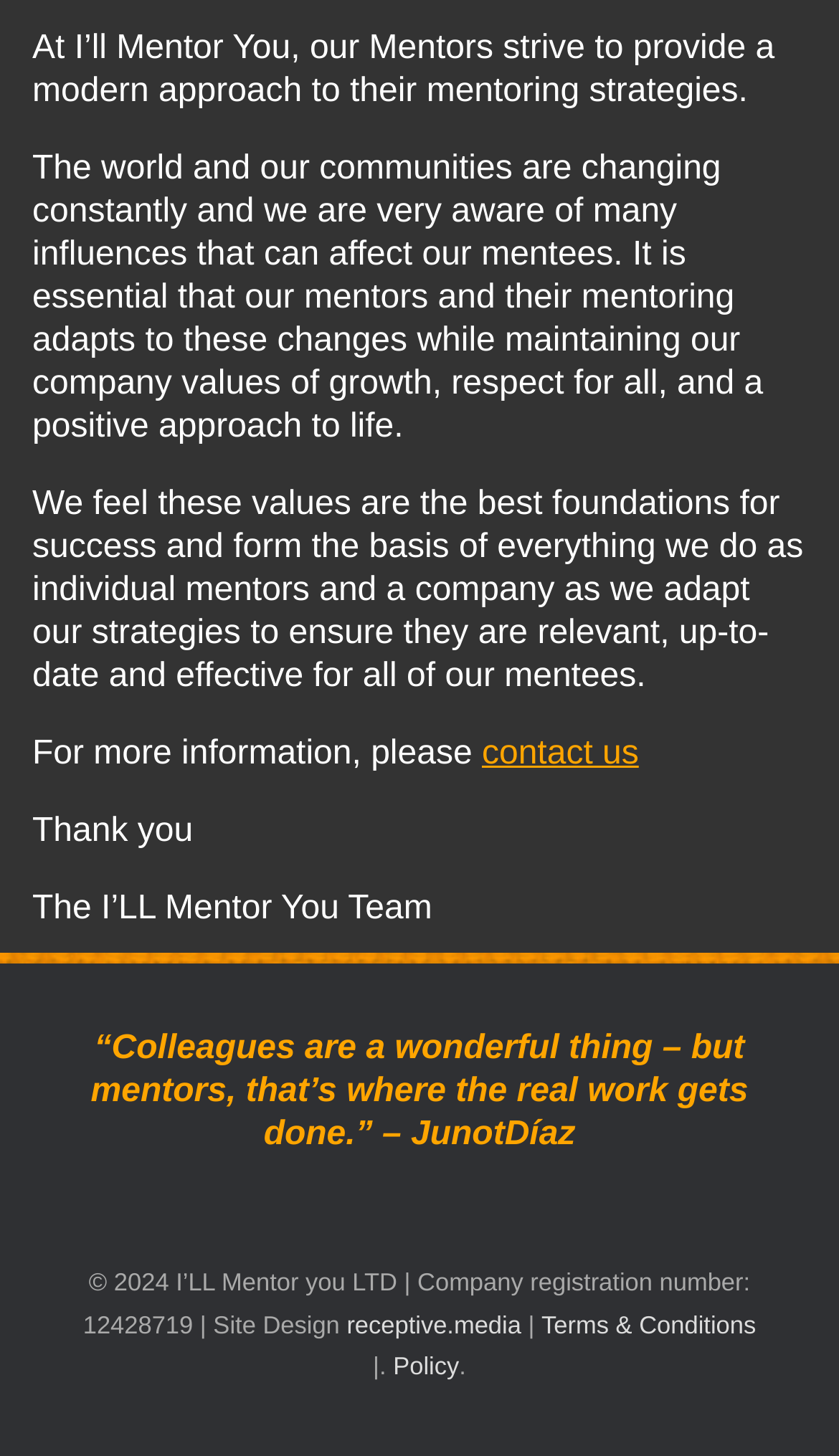Identify the bounding box for the UI element described as: "Terms & Conditions". Ensure the coordinates are four float numbers between 0 and 1, formatted as [left, top, right, bottom].

[0.645, 0.902, 0.901, 0.92]